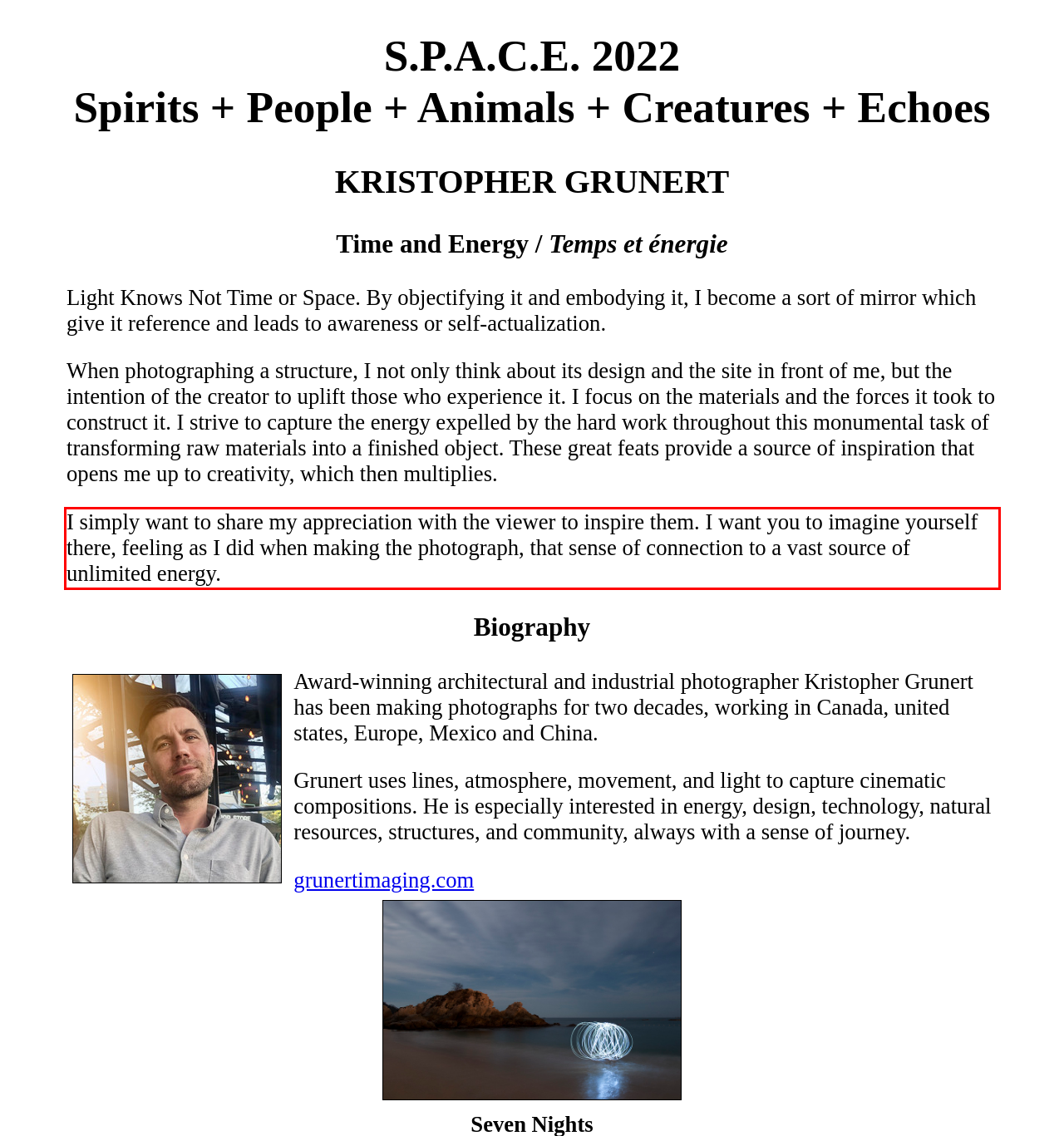Analyze the red bounding box in the provided webpage screenshot and generate the text content contained within.

I simply want to share my appreciation with the viewer to inspire them. I want you to imagine yourself there, feeling as I did when making the photograph, that sense of connection to a vast source of unlimited energy.